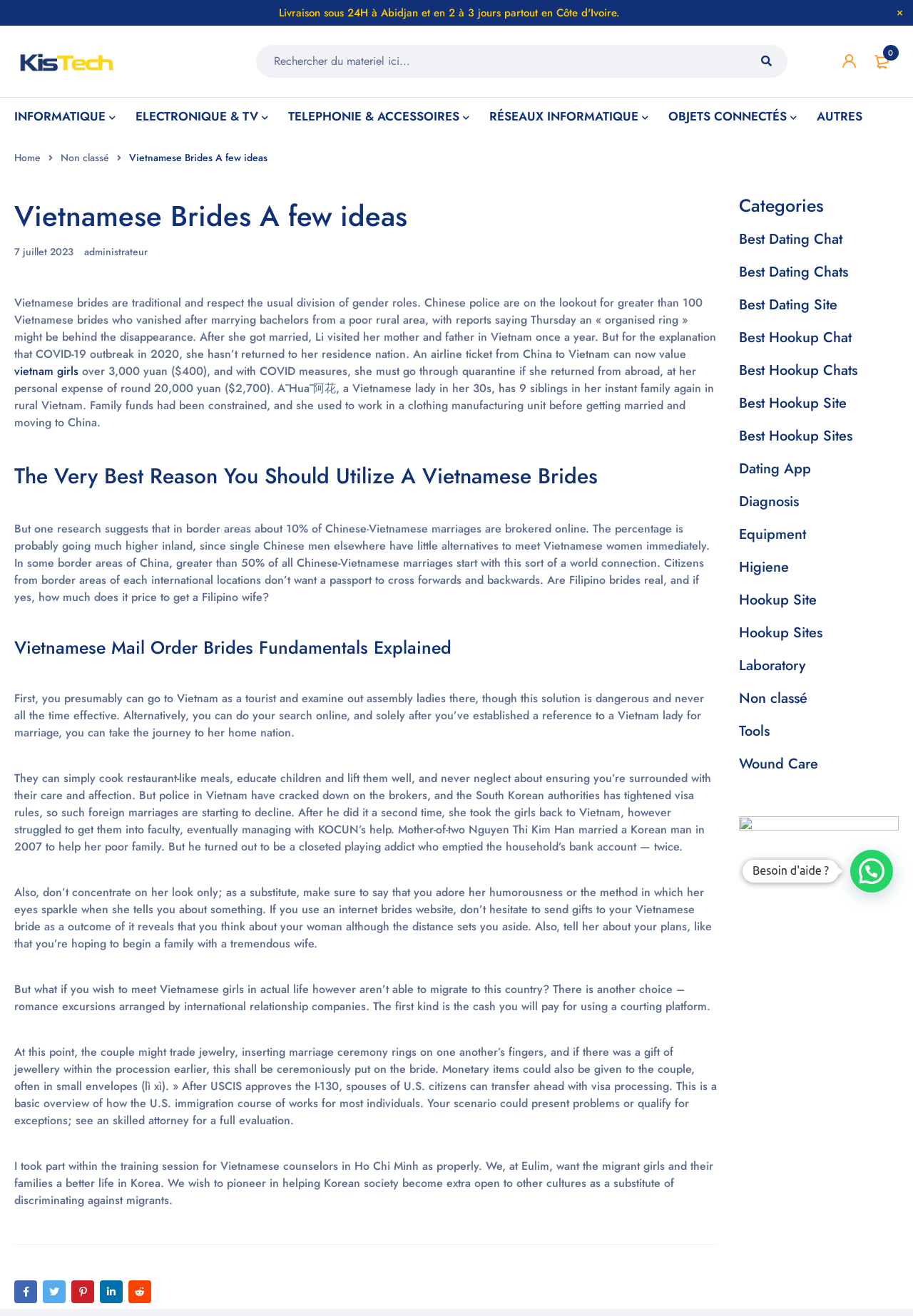Provide the bounding box coordinates for the UI element that is described as: "INFORMATIQUE".

[0.016, 0.079, 0.116, 0.098]